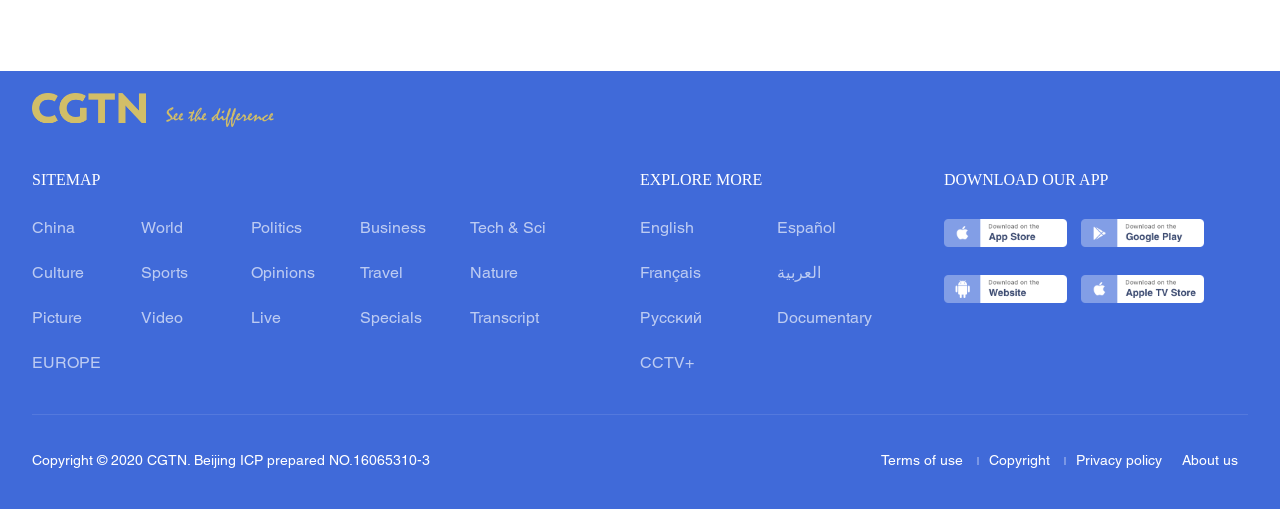Locate the bounding box coordinates of the segment that needs to be clicked to meet this instruction: "Download our app".

[0.738, 0.335, 0.866, 0.369]